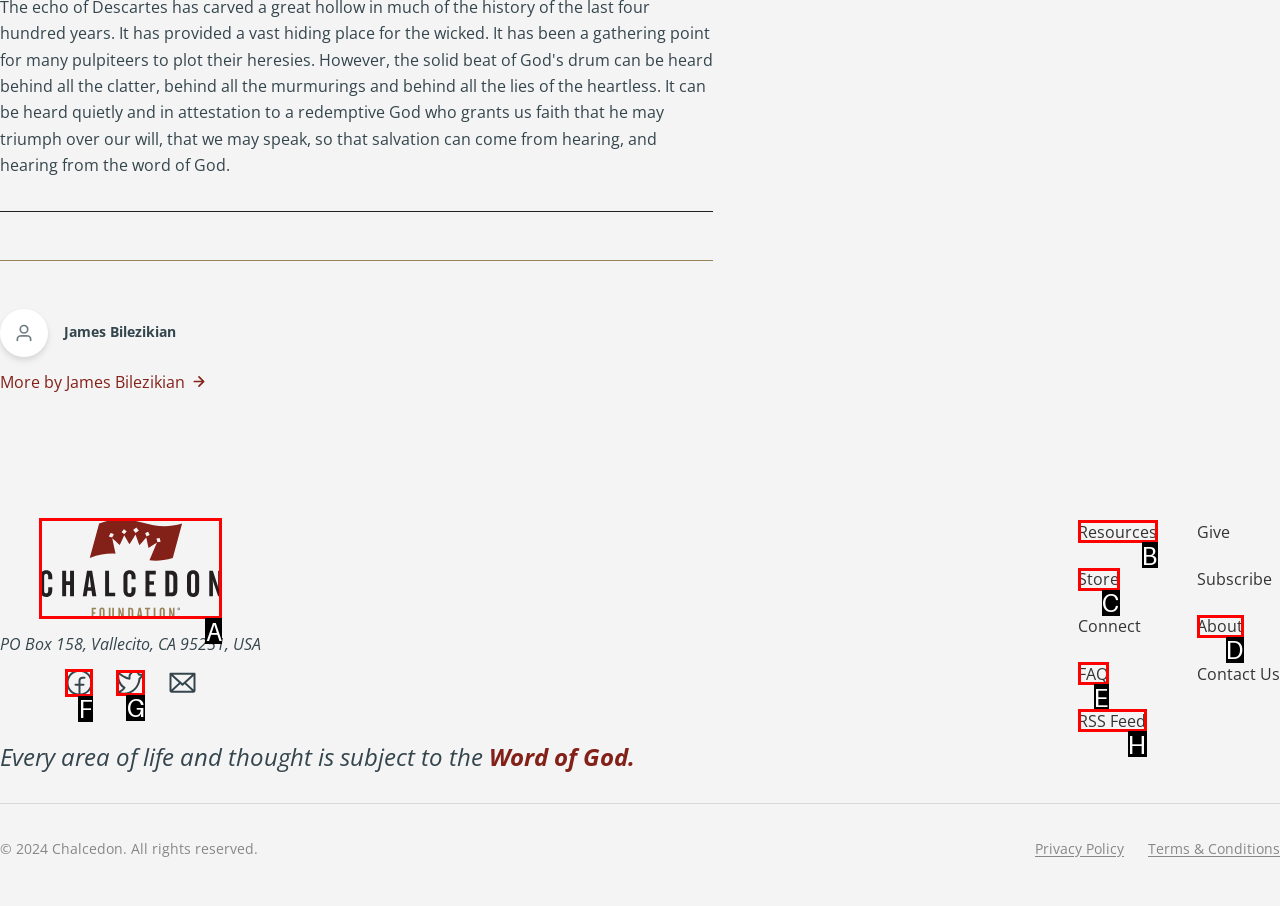Determine which option matches the element description: Resources
Answer using the letter of the correct option.

B